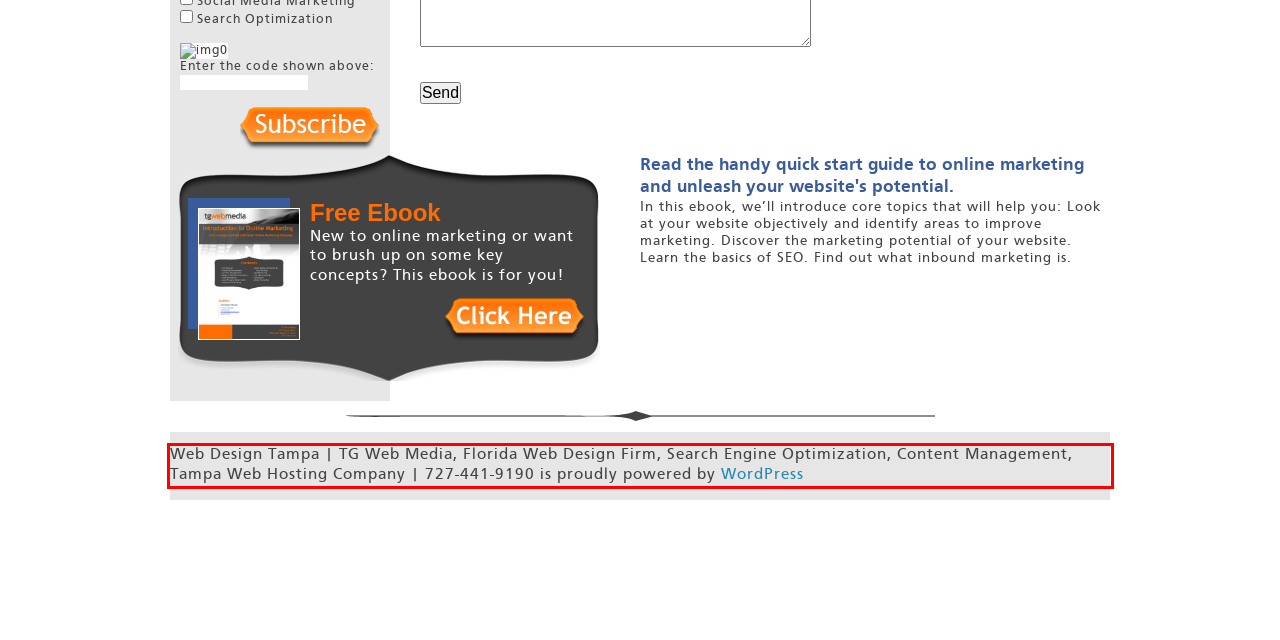Review the screenshot of the webpage and recognize the text inside the red rectangle bounding box. Provide the extracted text content.

Web Design Tampa | TG Web Media, Florida Web Design Firm, Search Engine Optimization, Content Management, Tampa Web Hosting Company | 727-441-9190 is proudly powered by WordPress